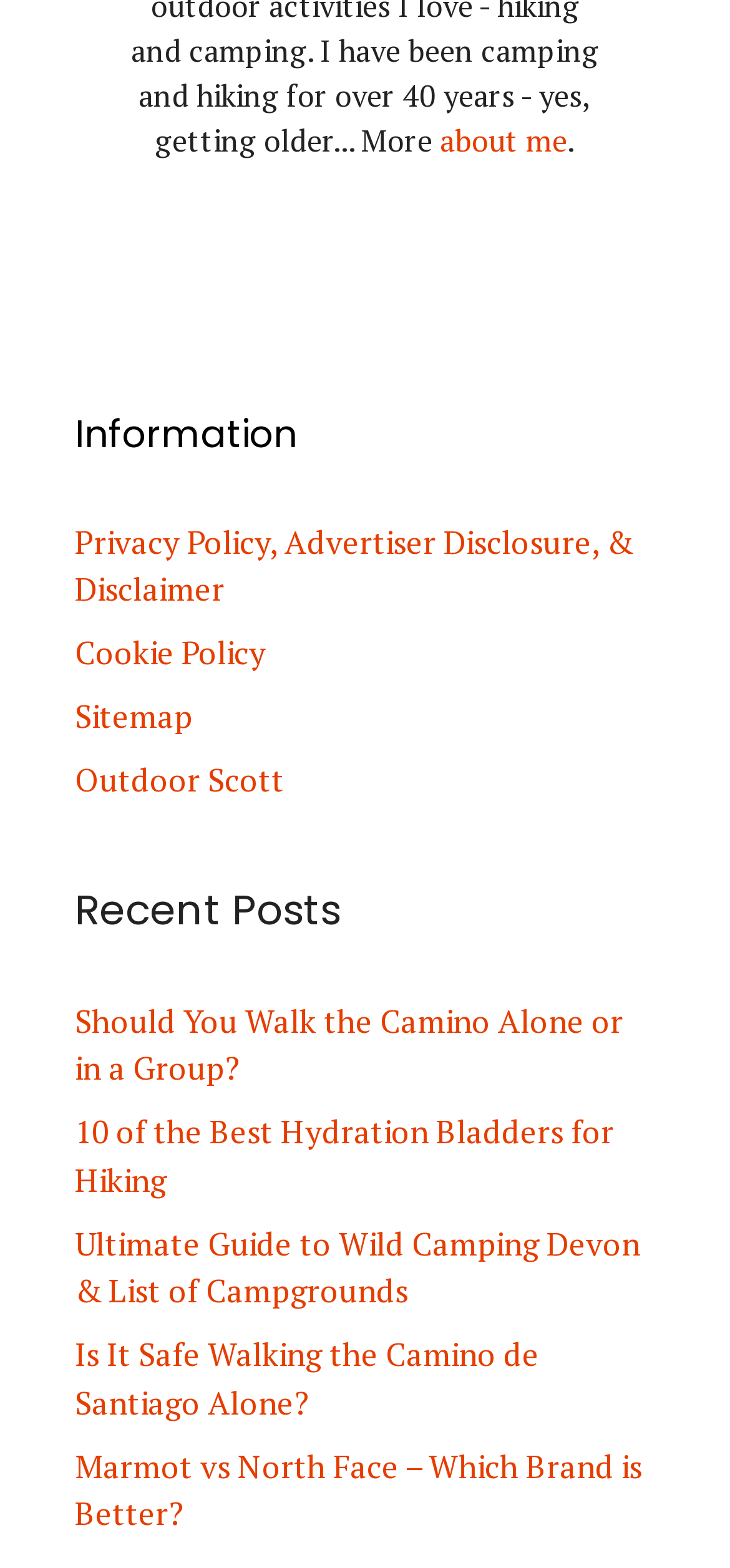Refer to the element description Sitemap and identify the corresponding bounding box in the screenshot. Format the coordinates as (top-left x, top-left y, bottom-right x, bottom-right y) with values in the range of 0 to 1.

[0.103, 0.443, 0.264, 0.471]